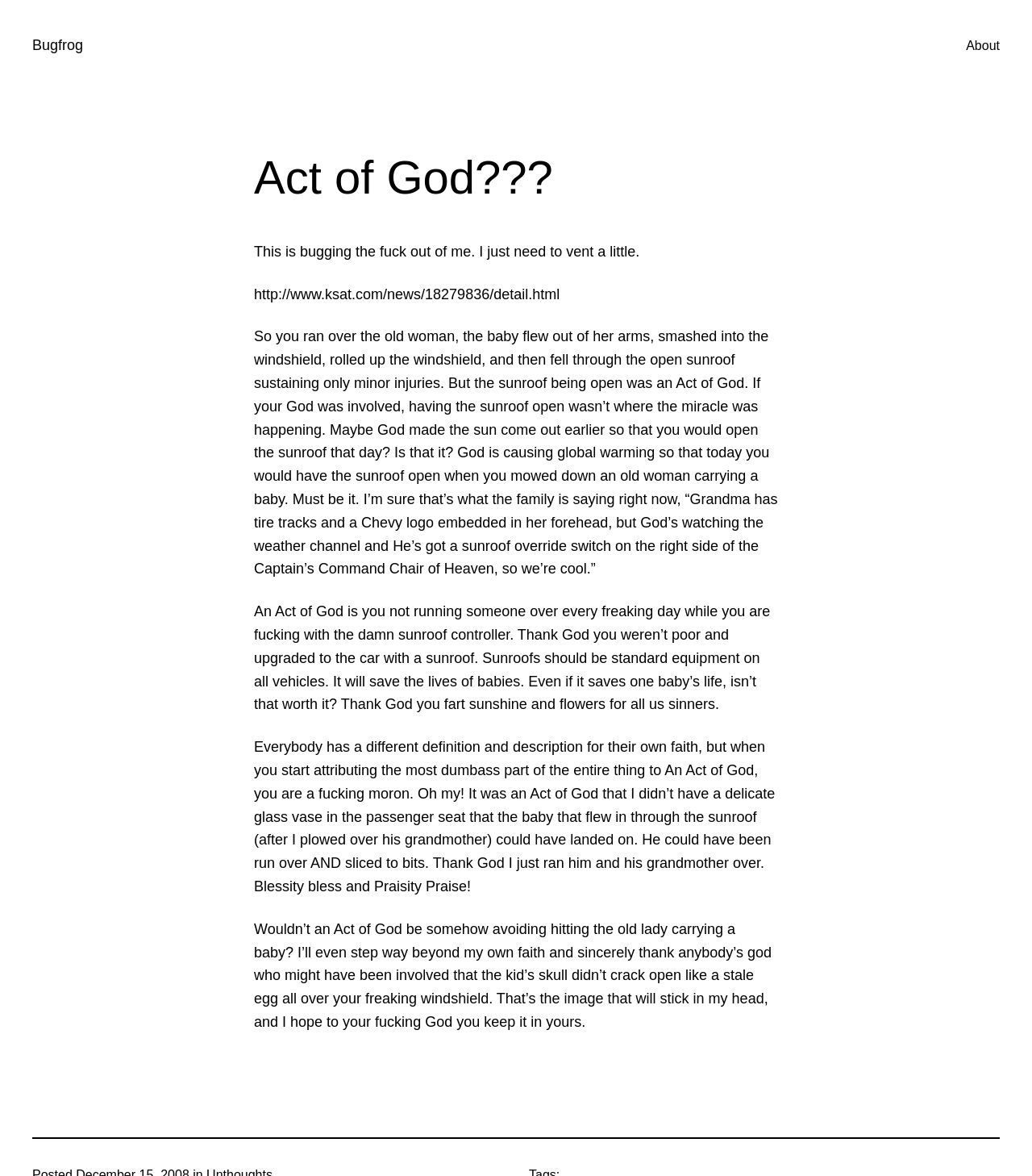Please find the bounding box coordinates (top-left x, top-left y, bottom-right x, bottom-right y) in the screenshot for the UI element described as follows: Bugfrog

[0.031, 0.031, 0.081, 0.045]